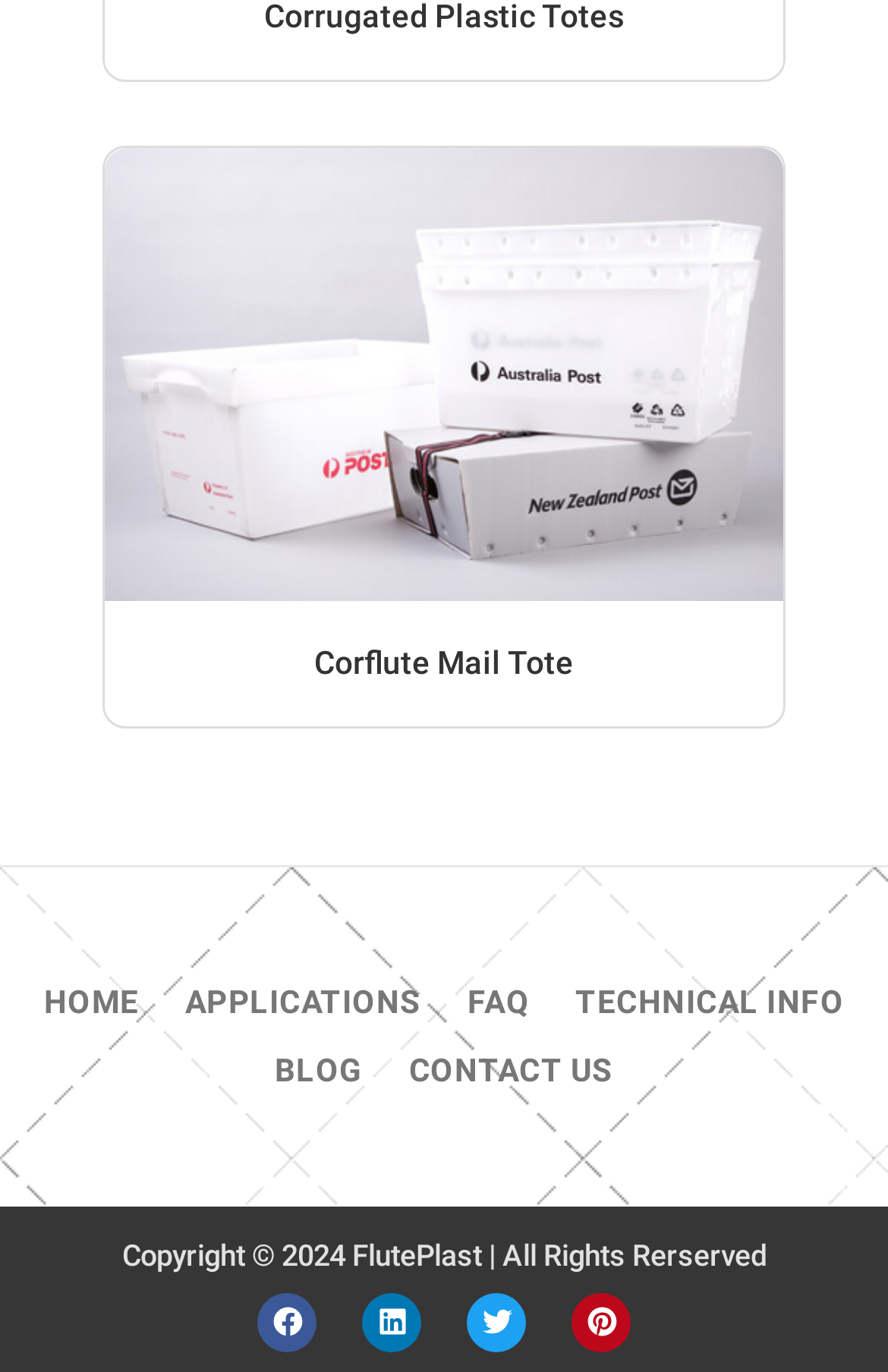Respond with a single word or short phrase to the following question: 
What is the company name mentioned?

FlutePlast